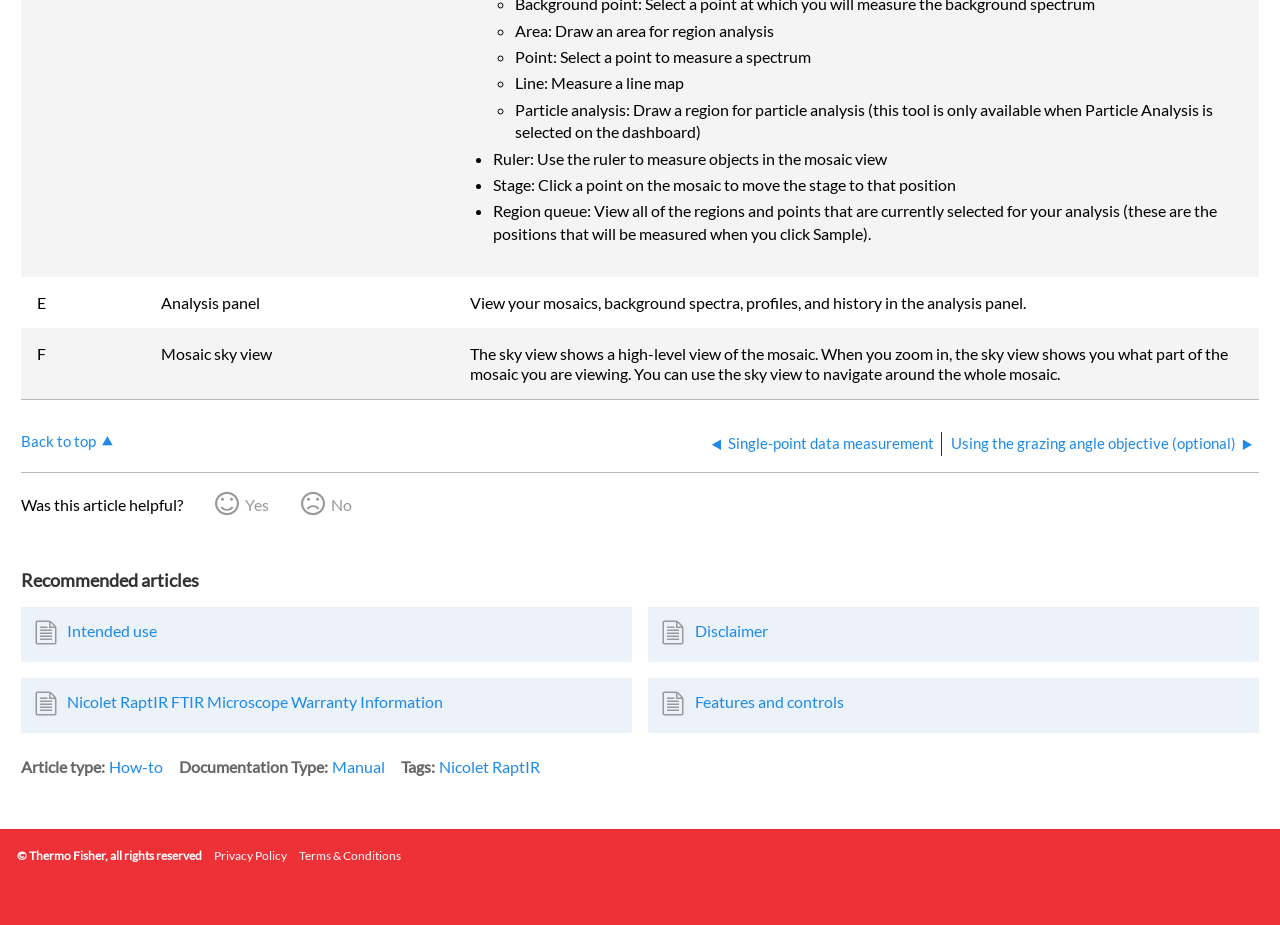Find the bounding box coordinates for the element that must be clicked to complete the instruction: "Select a point to measure a spectrum". The coordinates should be four float numbers between 0 and 1, indicated as [left, top, right, bottom].

[0.402, 0.051, 0.634, 0.071]